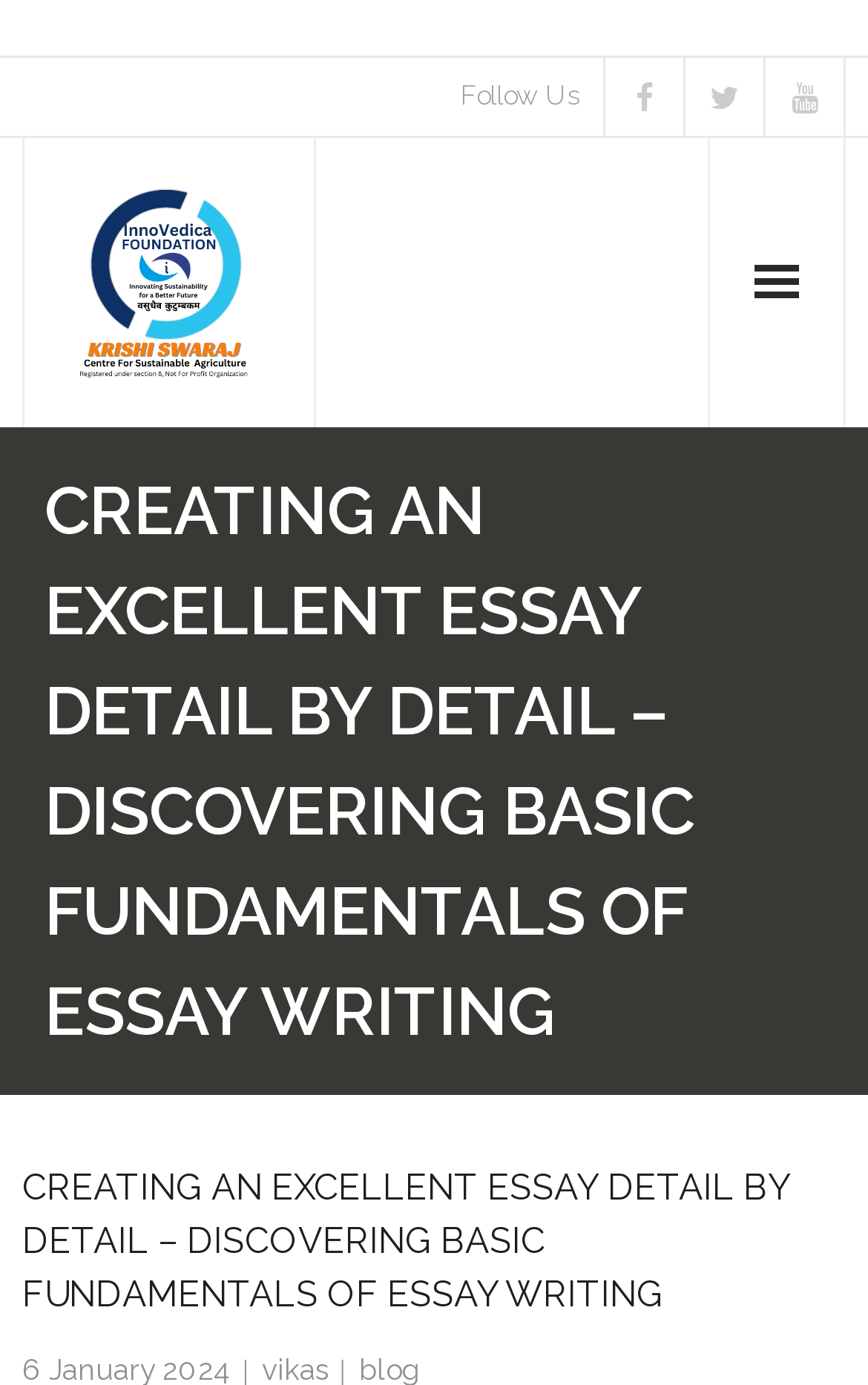Pinpoint the bounding box coordinates for the area that should be clicked to perform the following instruction: "Go to home page".

[0.051, 0.308, 0.949, 0.383]